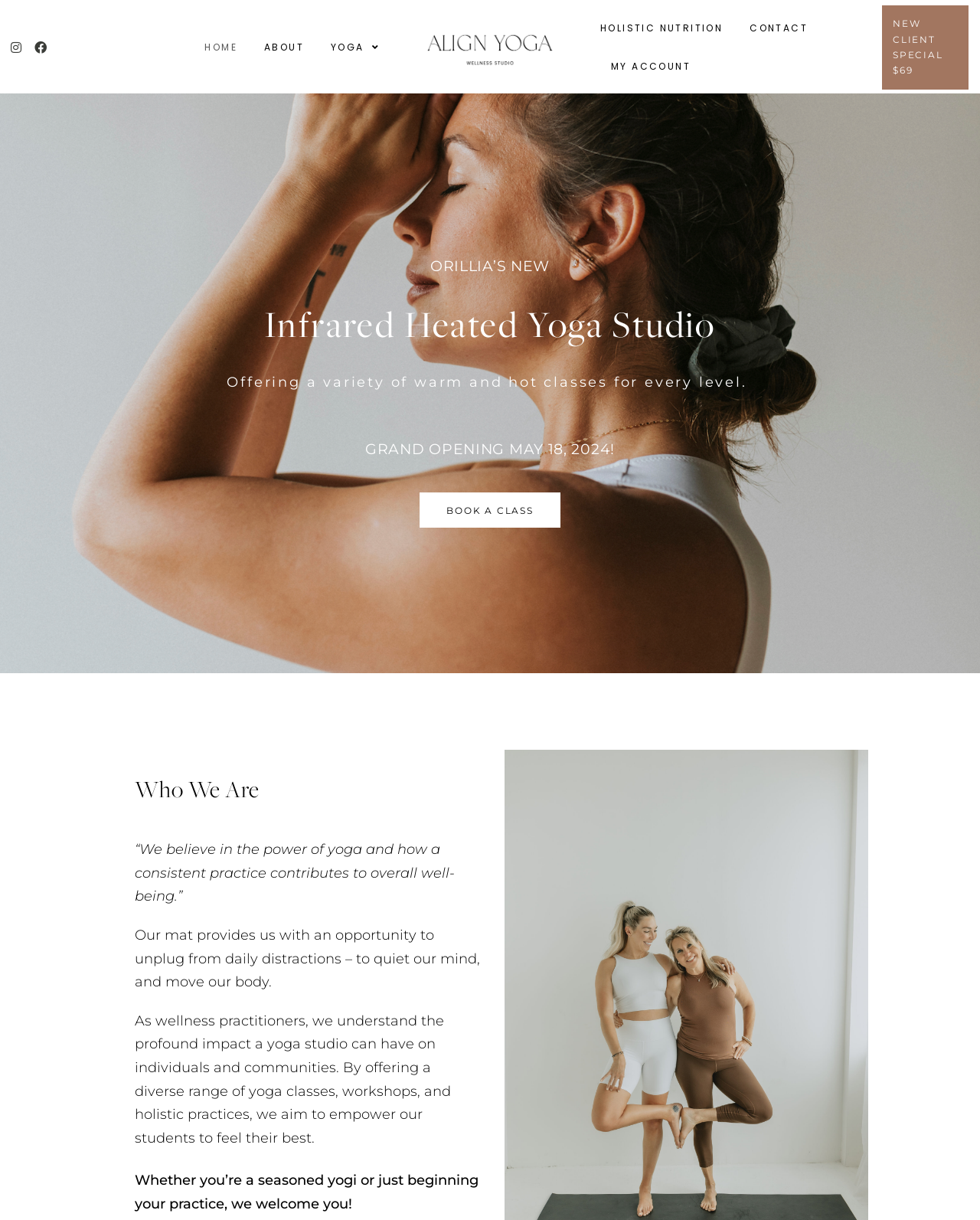Look at the image and give a detailed response to the following question: What is the grand opening date of the studio?

The grand opening date of the studio can be found in the middle of the webpage, which is 'GRAND OPENING MAY 18, 2024!'.